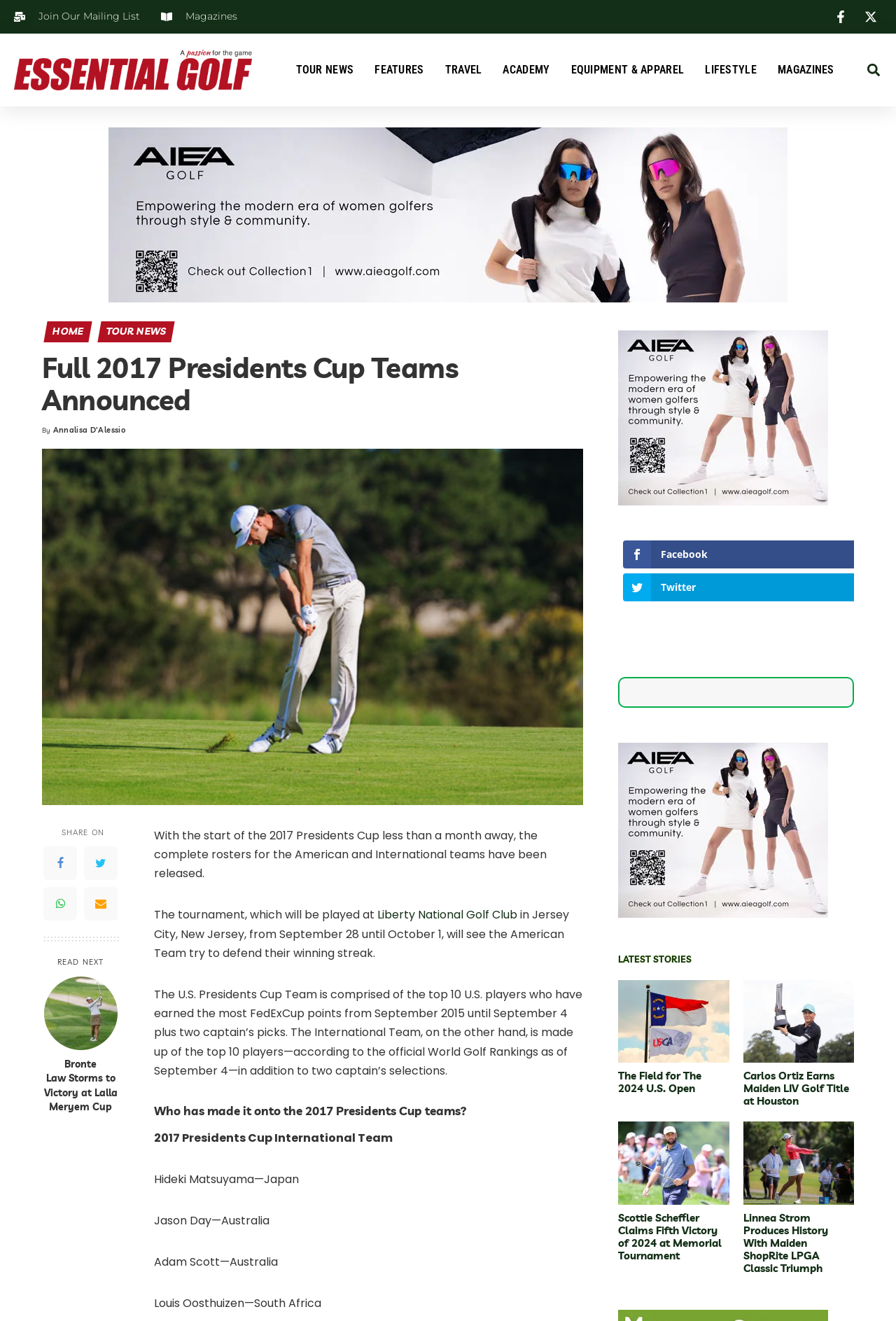What is the date range of the tournament?
Using the image, answer in one word or phrase.

September 28 to October 1